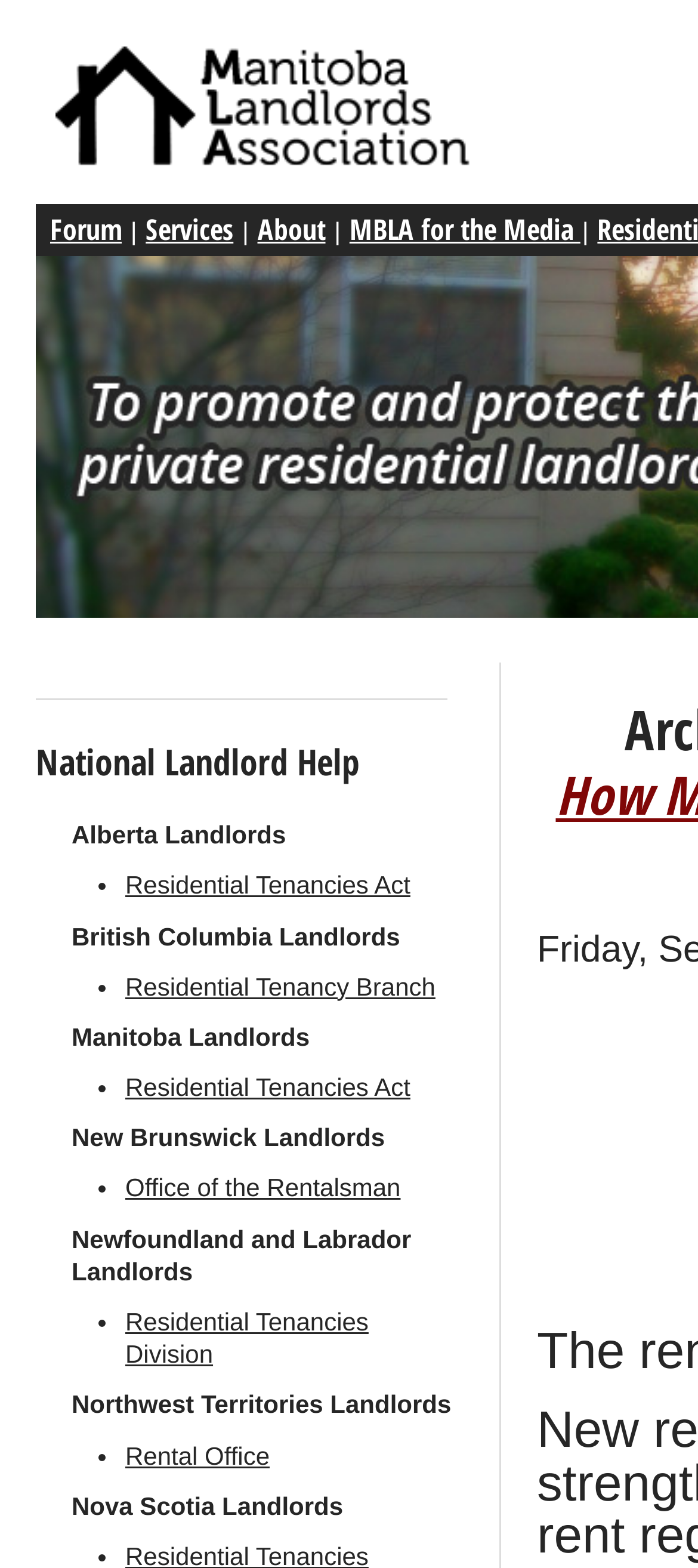Refer to the screenshot and answer the following question in detail:
What is the heading above the list of provinces?

I looked at the webpage structure and found that the heading 'National Landlord Help' is located above the list of provinces, which is indicated by the heading element with the text 'National Landlord Help'.